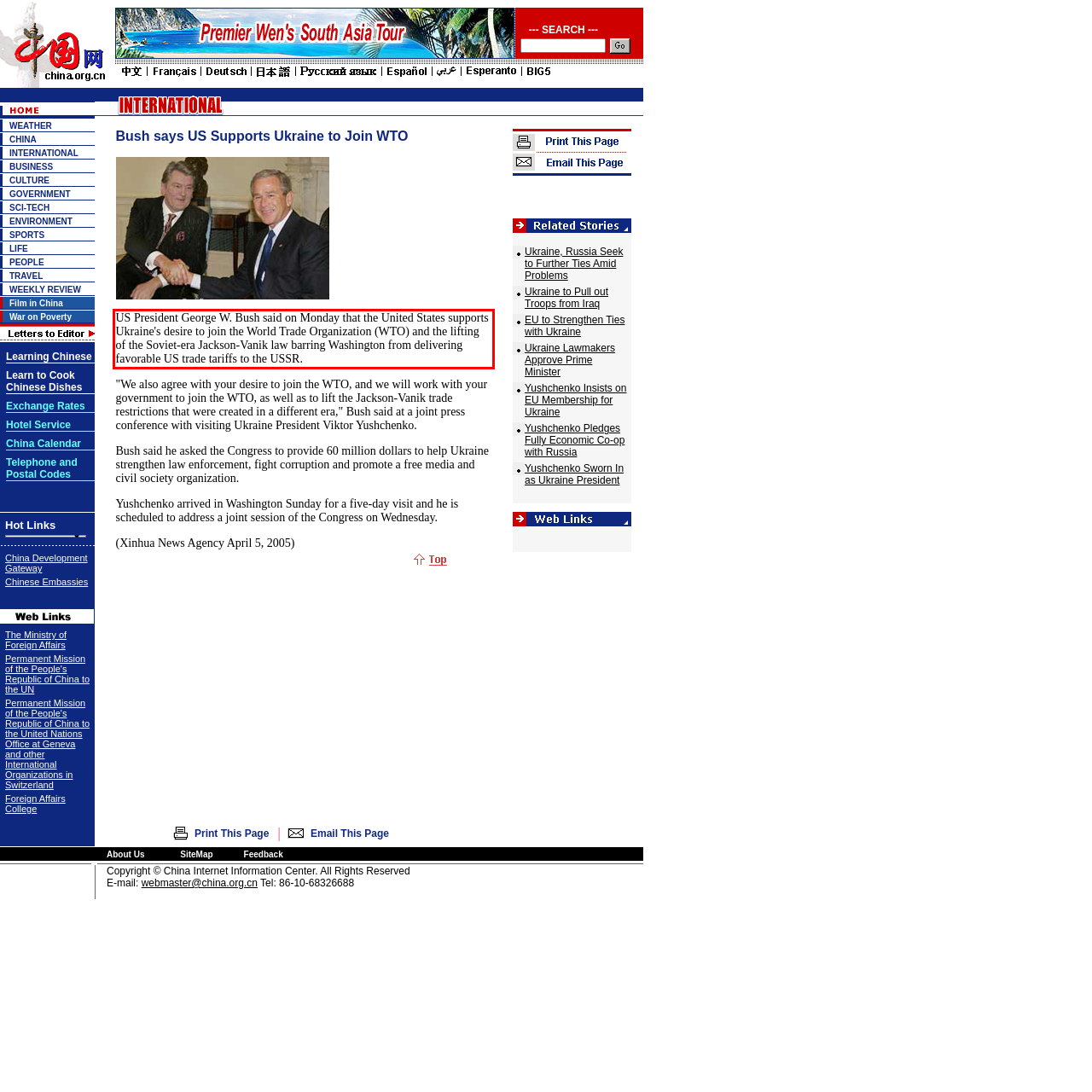Observe the screenshot of the webpage that includes a red rectangle bounding box. Conduct OCR on the content inside this red bounding box and generate the text.

US President George W. Bush said on Monday that the United States supports Ukraine's desire to join the World Trade Organization (WTO) and the lifting of the Soviet-era Jackson-Vanik law barring Washington from delivering favorable US trade tariffs to the USSR.